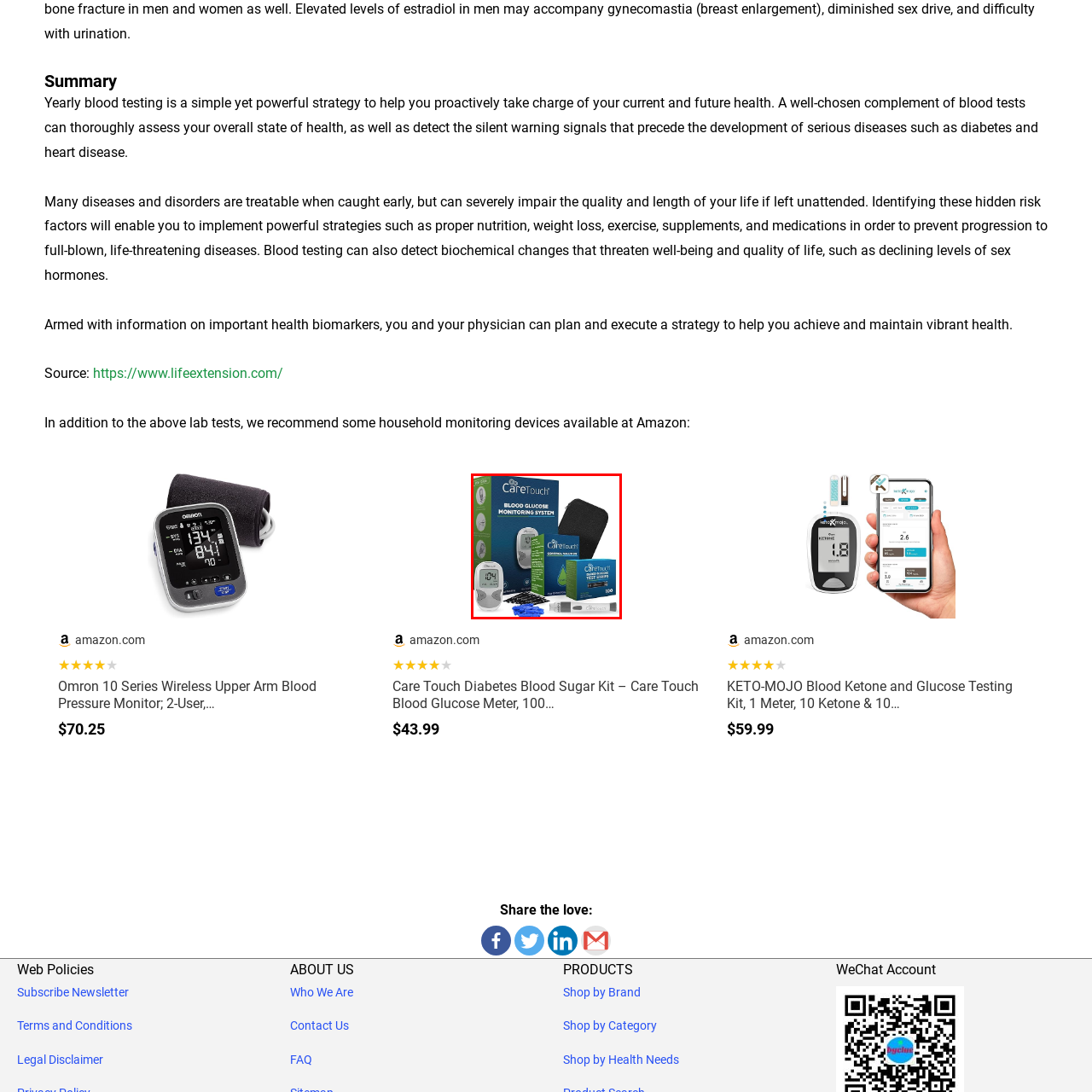What is the purpose of the lancing device in the kit?
Analyze the image encased by the red bounding box and elaborate on your answer to the question.

The answer can be inferred by understanding the context of the diabetes management kit, where the lancing device is used to obtain blood samples for glucose level testing, and the 30 gauge lancets are used in conjunction with the lancing device to make the process easier and less painful.